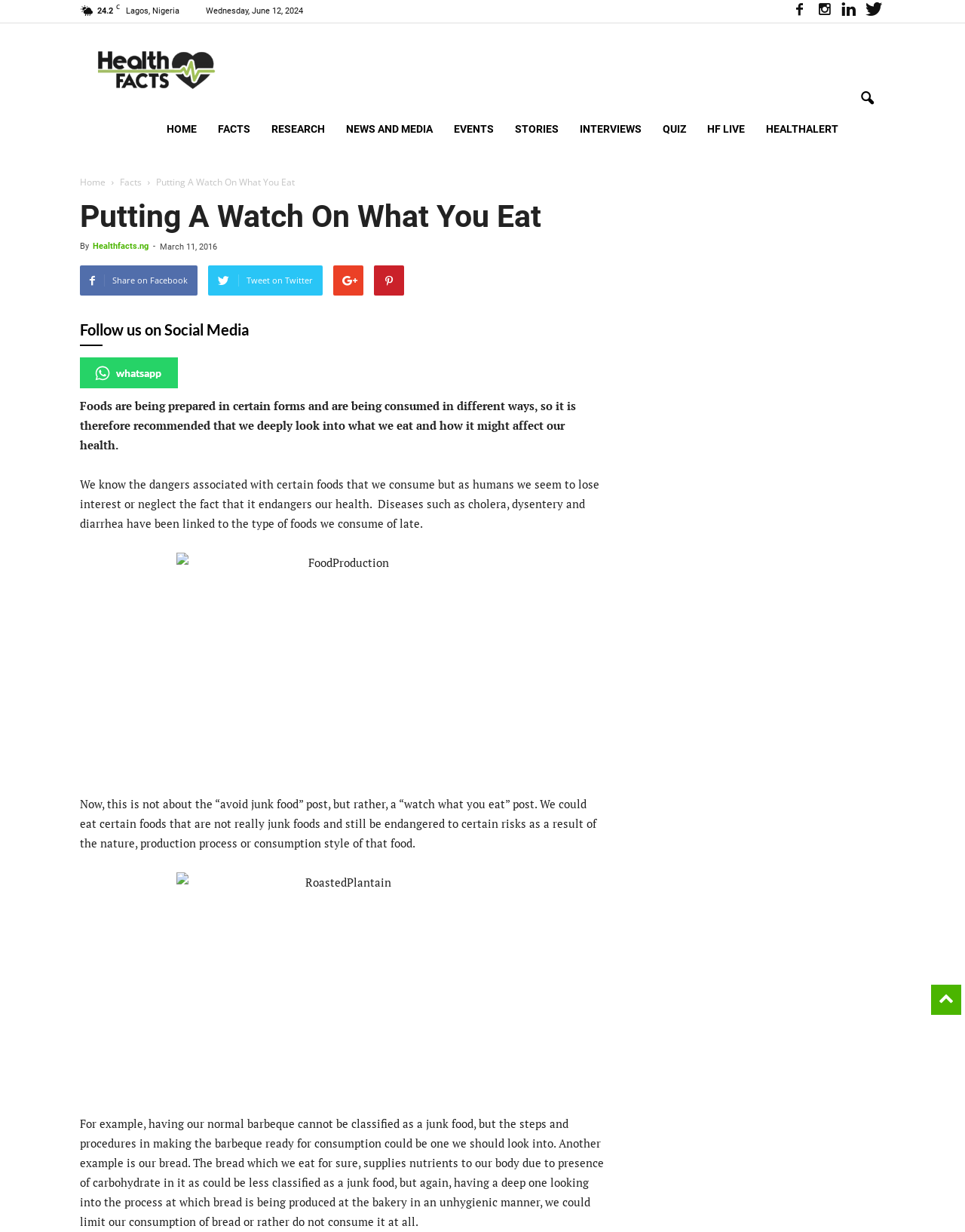Give a one-word or phrase response to the following question: What is the purpose of the social media links?

To share the article